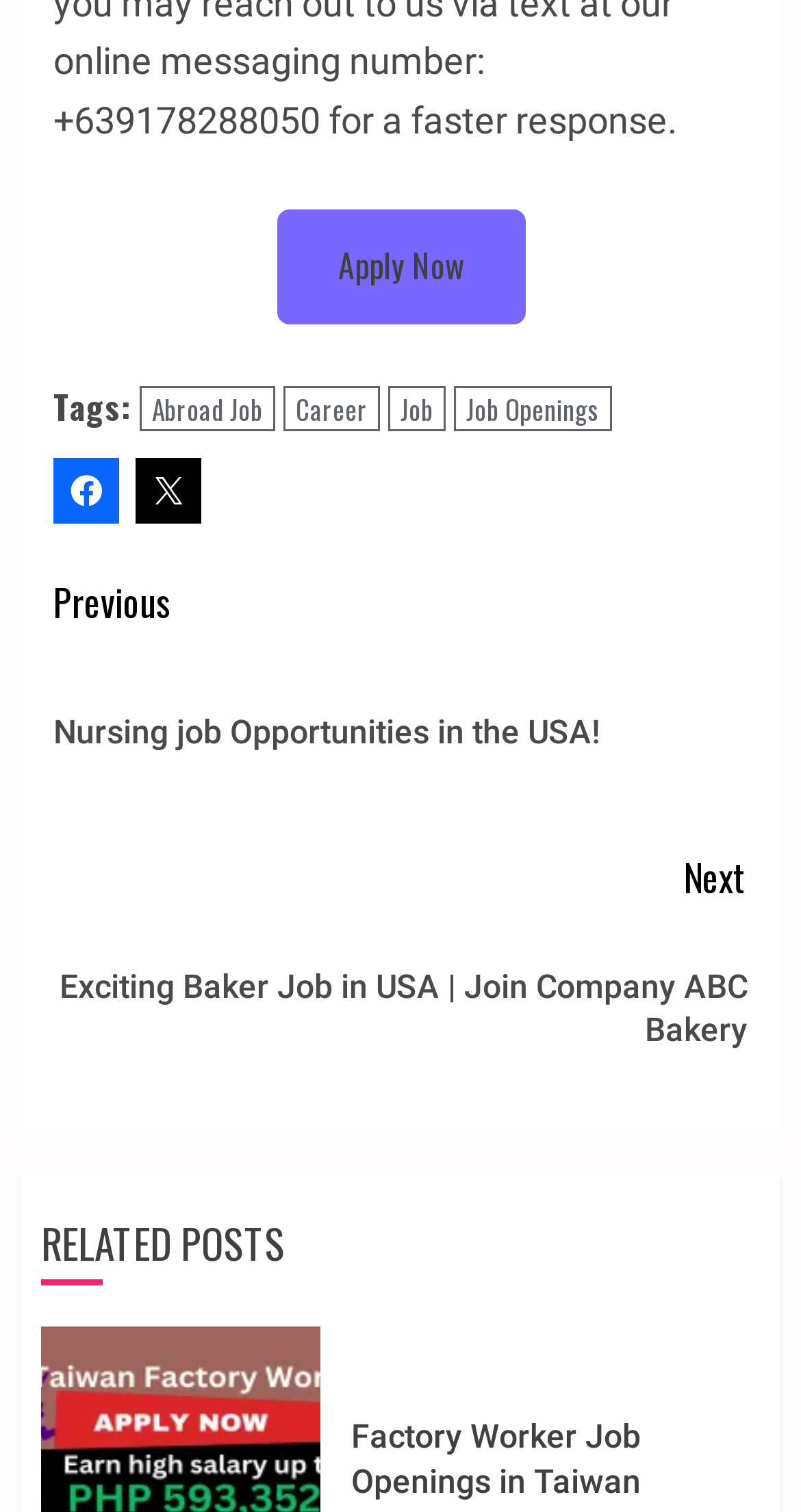Please find and report the bounding box coordinates of the element to click in order to perform the following action: "Select a study type". The coordinates should be expressed as four float numbers between 0 and 1, in the format [left, top, right, bottom].

None